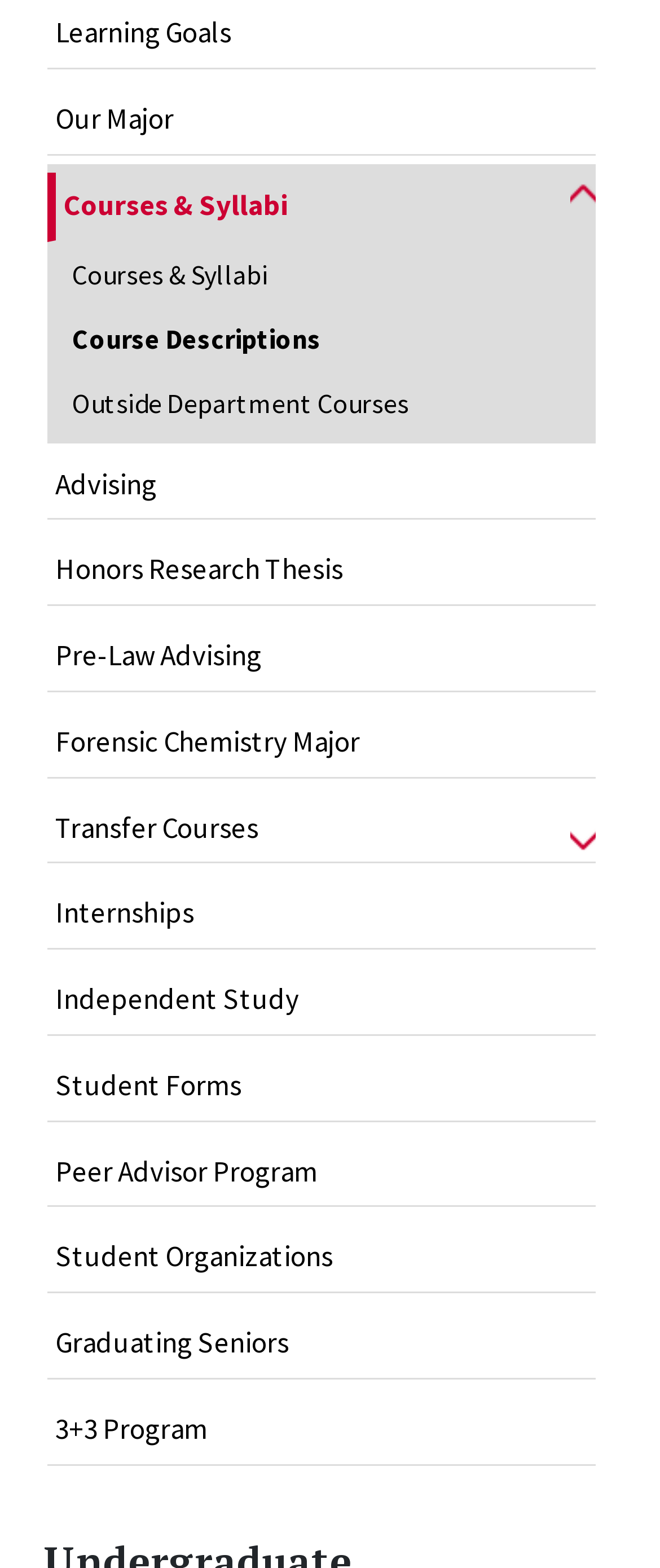Find the bounding box coordinates of the element to click in order to complete the given instruction: "View the post 'The Cost of Freedom November 14, 2018'."

None